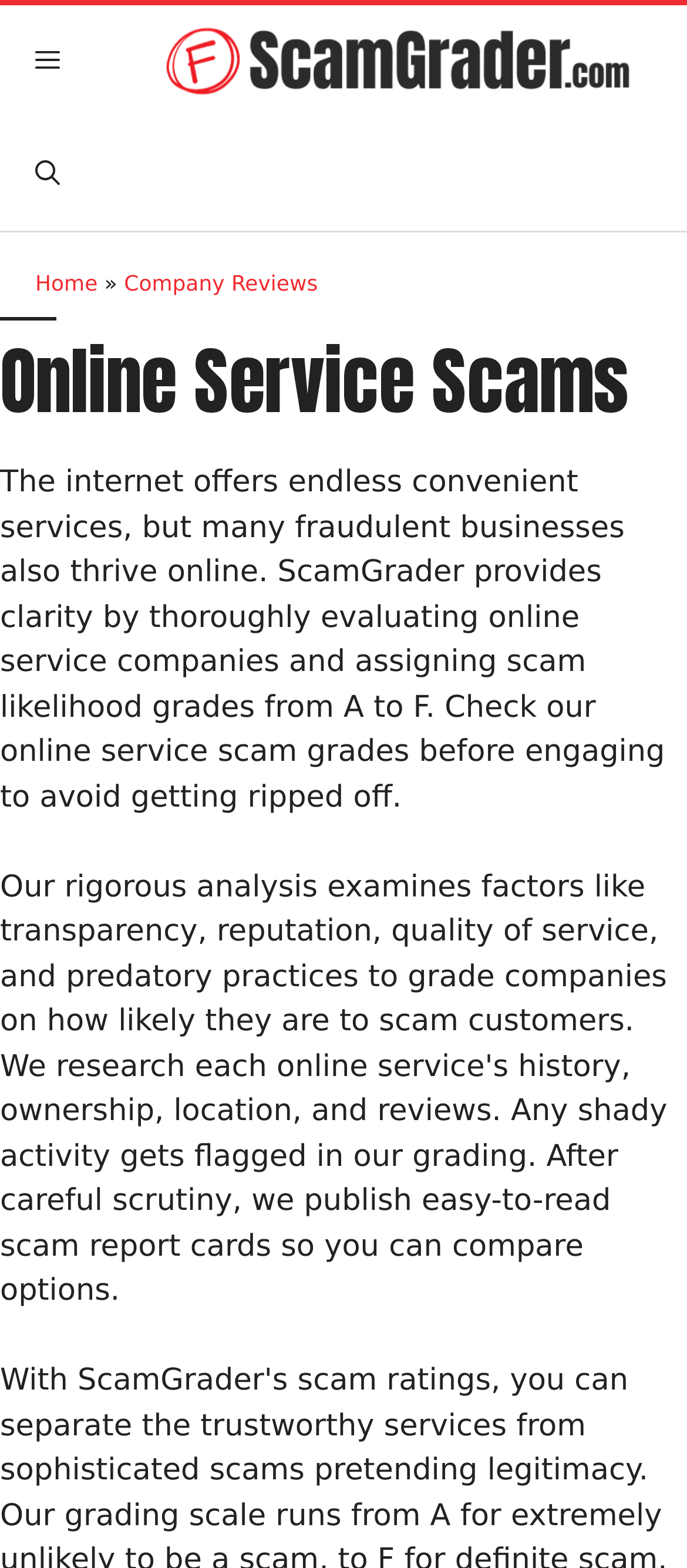Articulate a detailed summary of the webpage's content and design.

The webpage is about online service scams, specifically an archive of scams on ScamGrader.com. At the top left corner, there is a button labeled "MENU" that controls a mobile menu. Next to it, there is a button to open a search function. 

On the top right corner, there is a logo of ScamGrader.com, which is also a link to the website's homepage. Below the logo, there are navigation links, including "Home" and "Company Reviews", separated by a "»" symbol.

The main content of the webpage is headed by a title "Online Service Scams" at the top center. Below the title, there is a paragraph of text that explains the purpose of ScamGrader.com, which is to evaluate online service companies and assign scam likelihood grades to help users avoid getting ripped off.